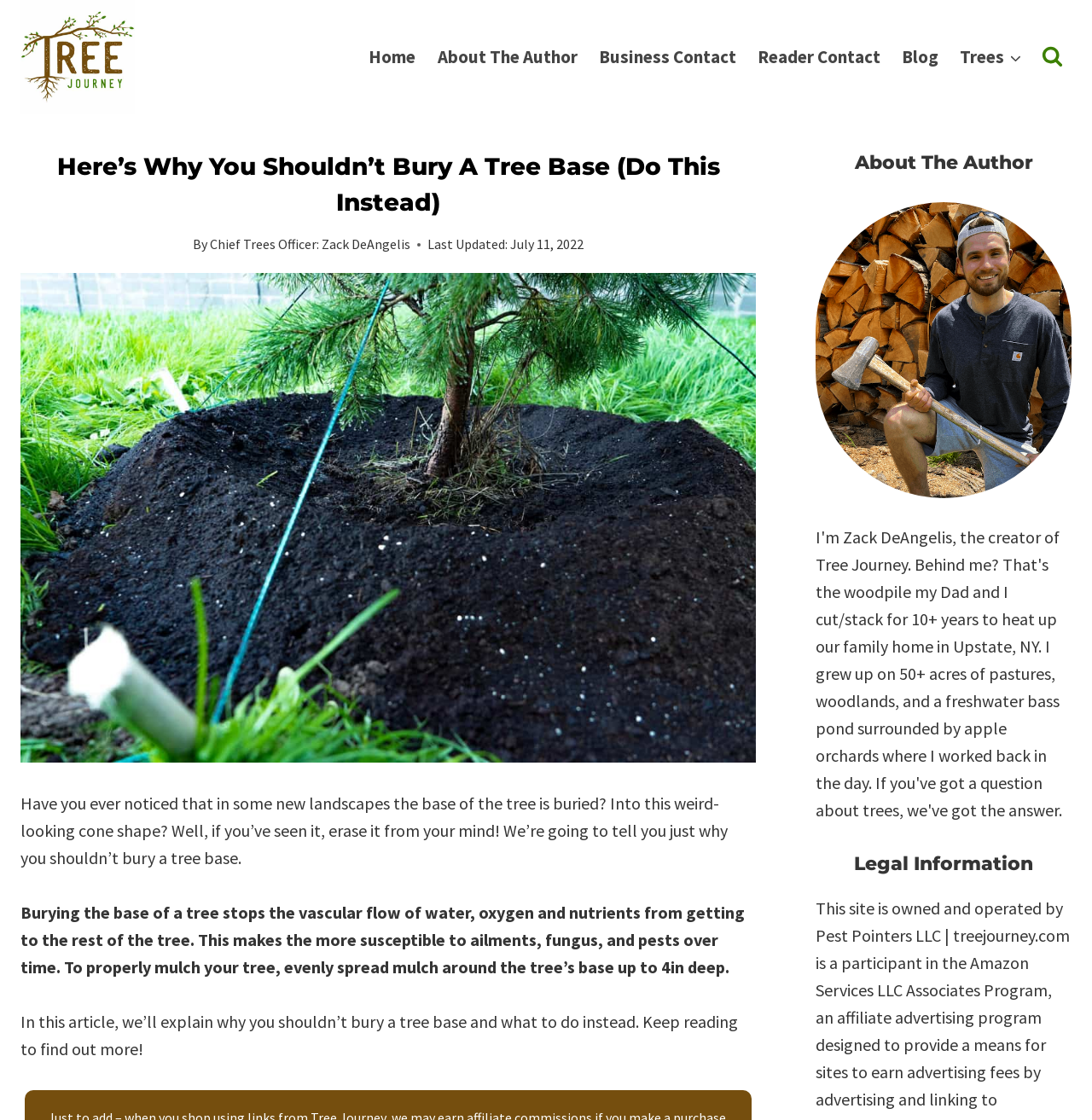What is the depth of mulch recommended?
Respond with a short answer, either a single word or a phrase, based on the image.

4in